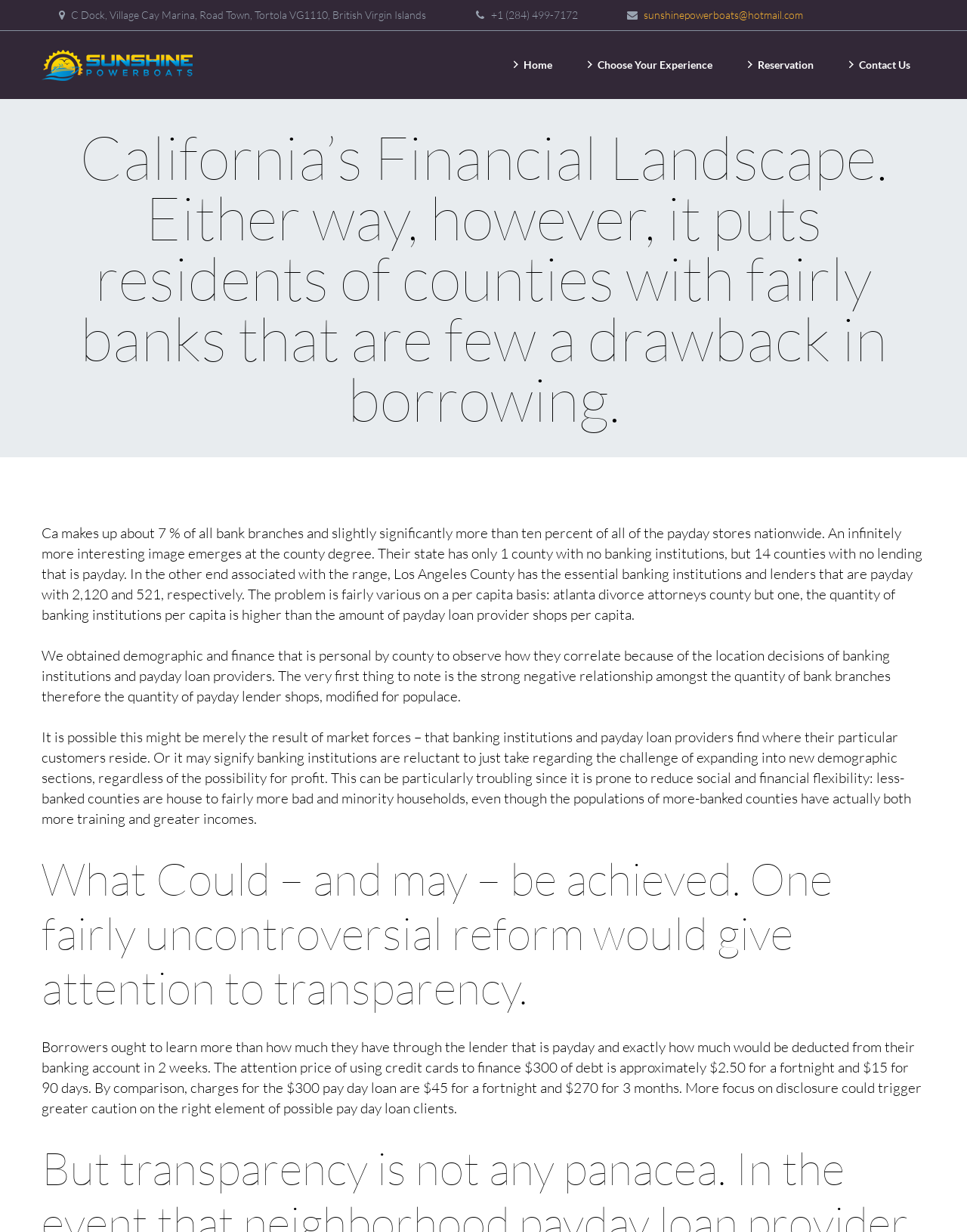What percentage of all bank branches does California make up?
Carefully analyze the image and provide a thorough answer to the question.

According to the webpage, California makes up about 7 % of all bank branches, which is mentioned in the first paragraph of the webpage.